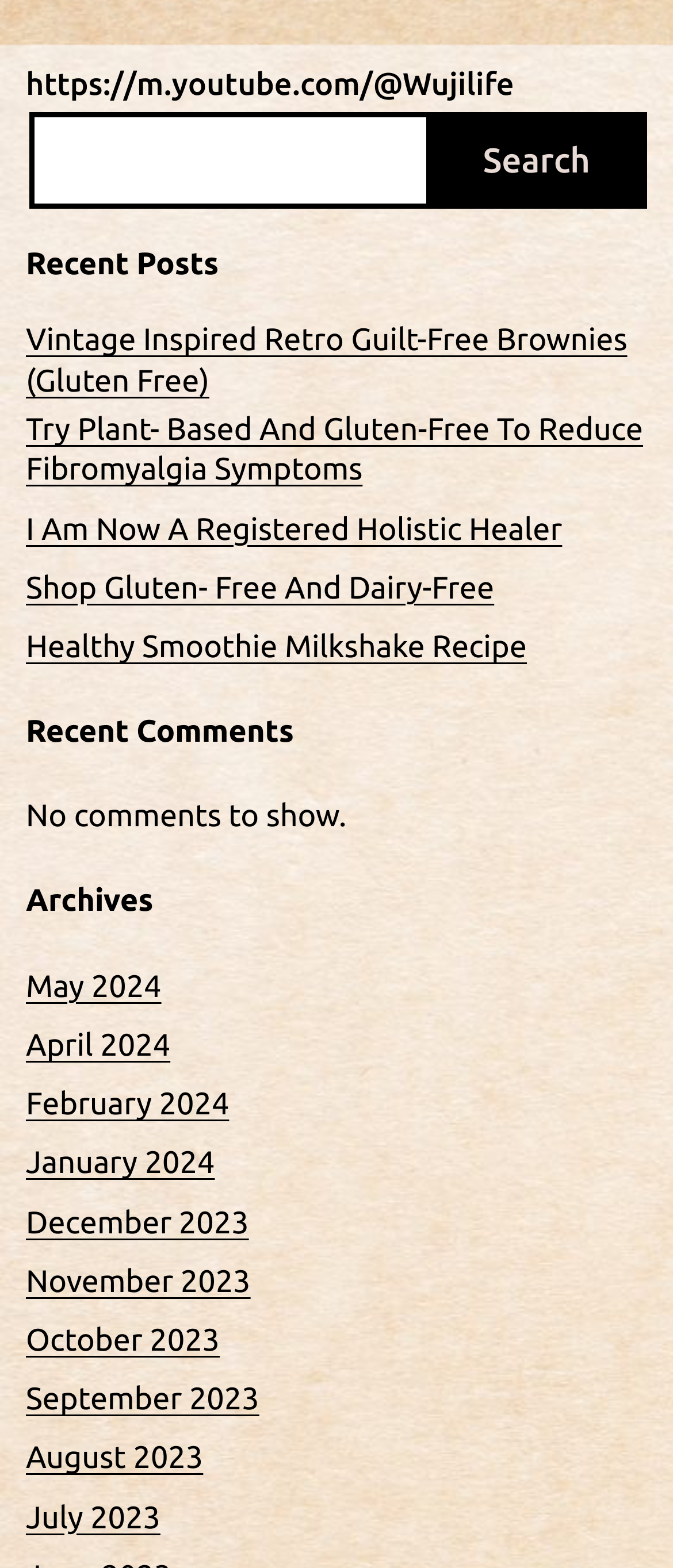Using the element description Today's Railroading, predict the bounding box coordinates for the UI element. Provide the coordinates in (top-left x, top-left y, bottom-right x, bottom-right y) format with values ranging from 0 to 1.

None